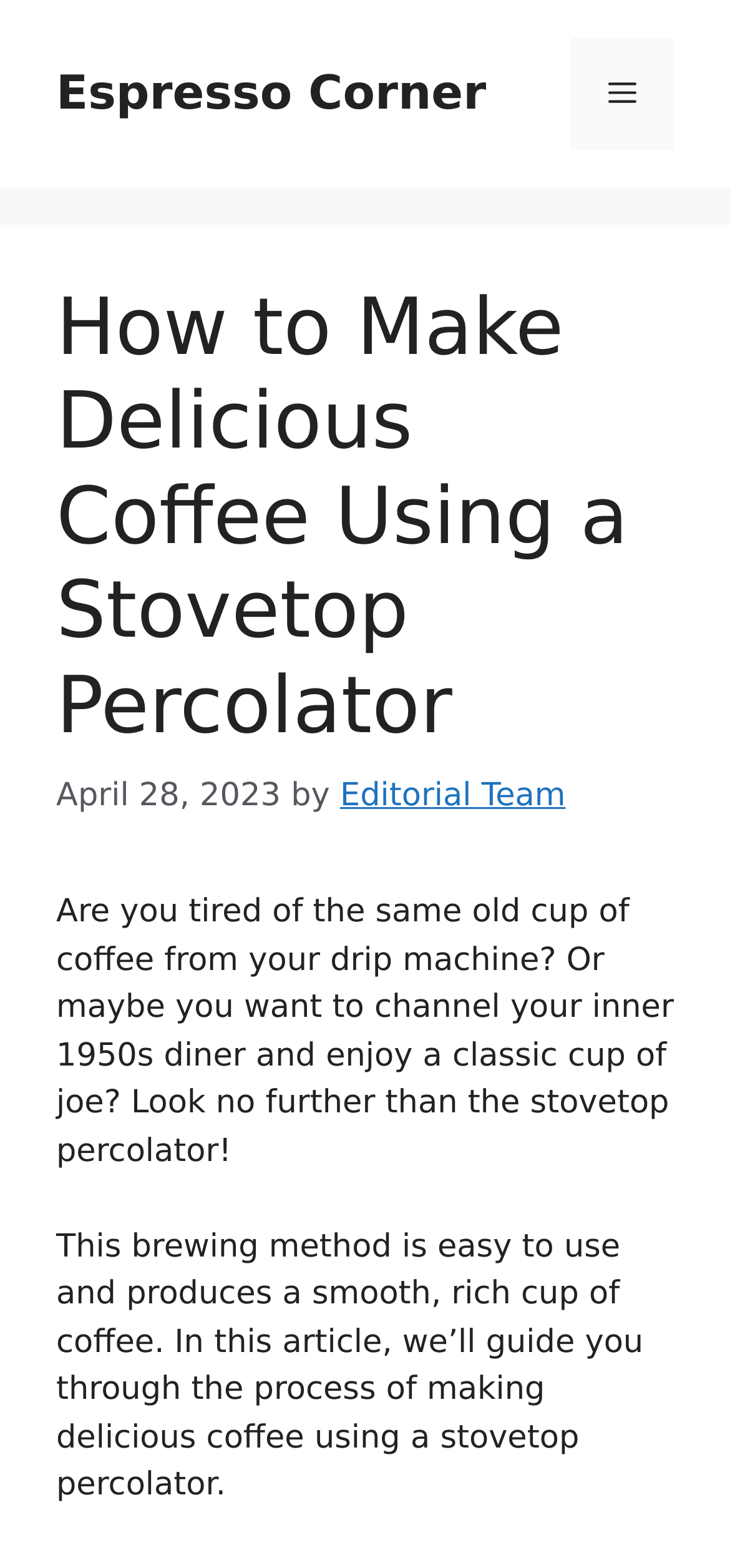What is the benefit of using a stovetop percolator?
Deliver a detailed and extensive answer to the question.

I found the benefit by reading the introductory text, which mentions that using a stovetop percolator produces a 'smooth, rich cup of coffee'.